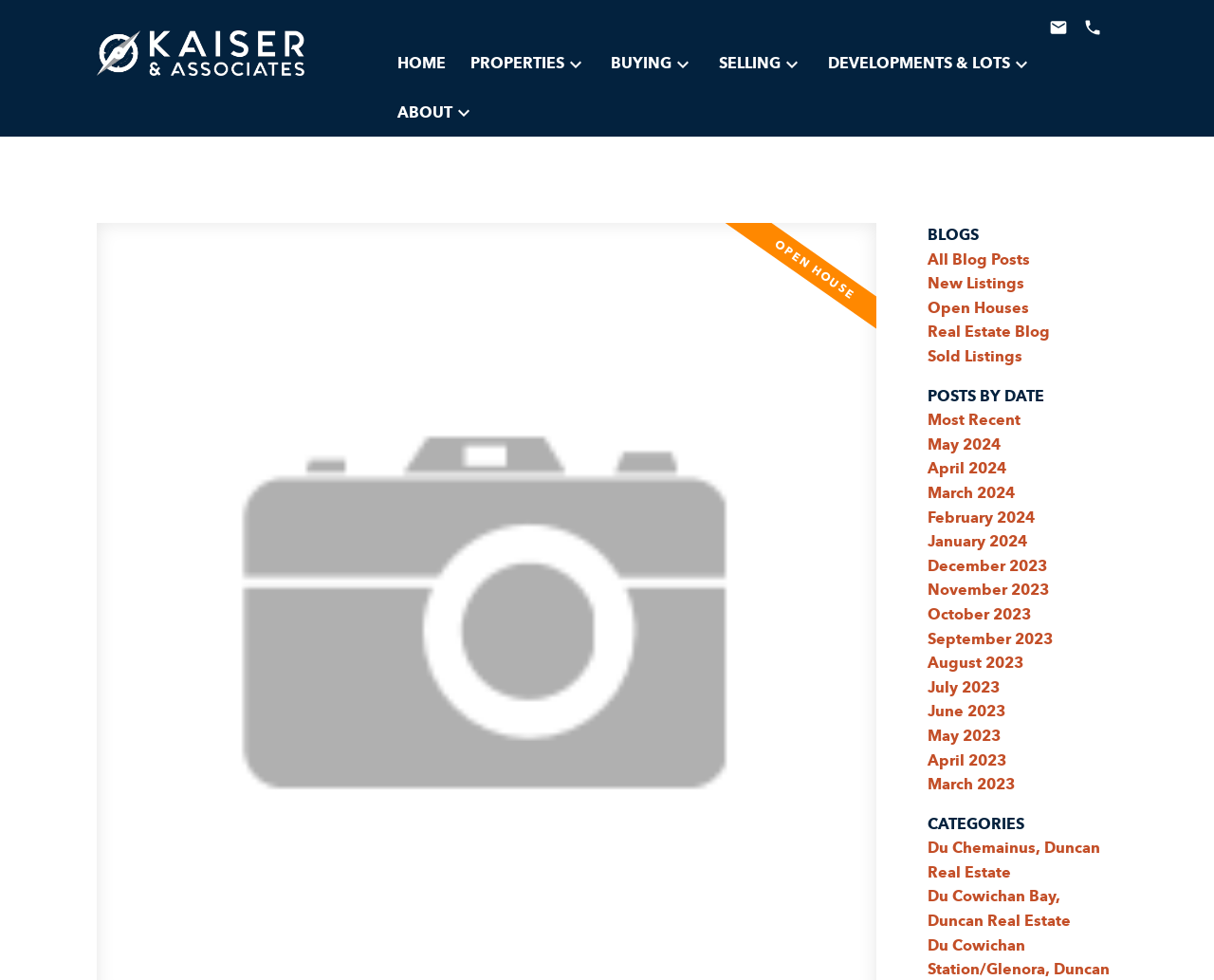Please determine the bounding box coordinates of the section I need to click to accomplish this instruction: "Click the Open House link".

[0.864, 0.018, 0.892, 0.038]